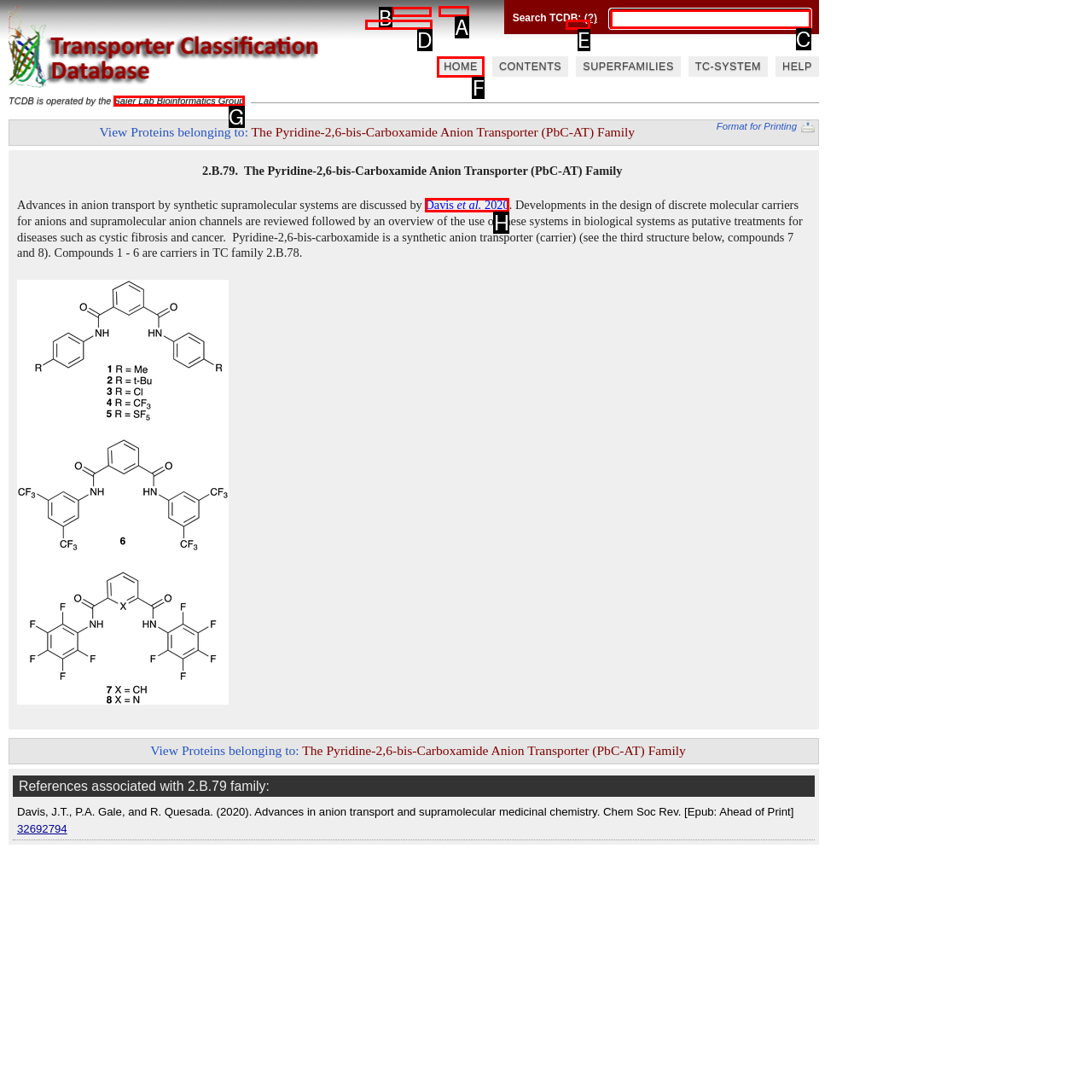From the options shown in the screenshot, tell me which lettered element I need to click to complete the task: Select a year.

None